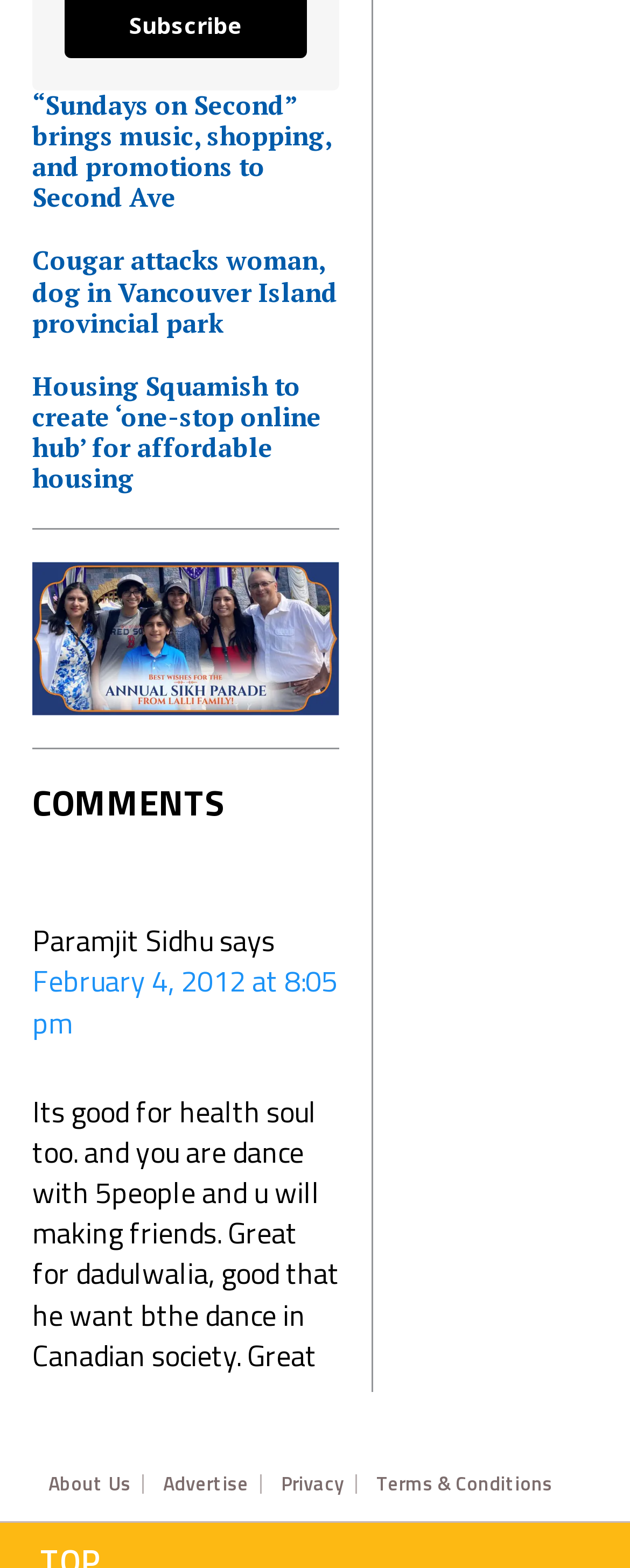What is the topic of the first article?
Based on the image, answer the question with as much detail as possible.

The first article's heading is '“Sundays on Second” brings music, shopping, and promotions to Second Ave', which indicates that the topic of the article is Sundays on Second.